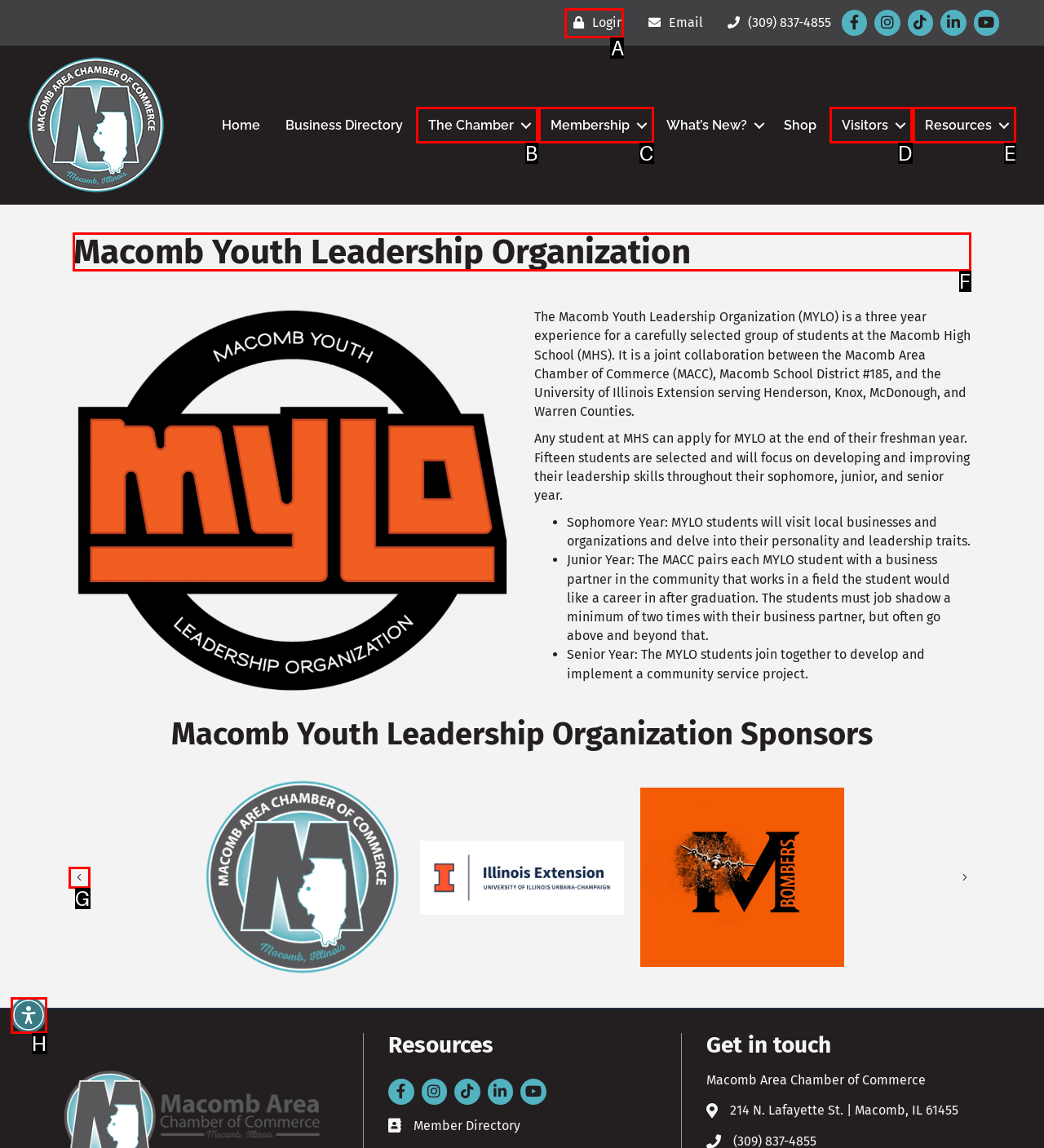Tell me which one HTML element I should click to complete the following task: Learn more about the Macomb Youth Leadership Organization Answer with the option's letter from the given choices directly.

F